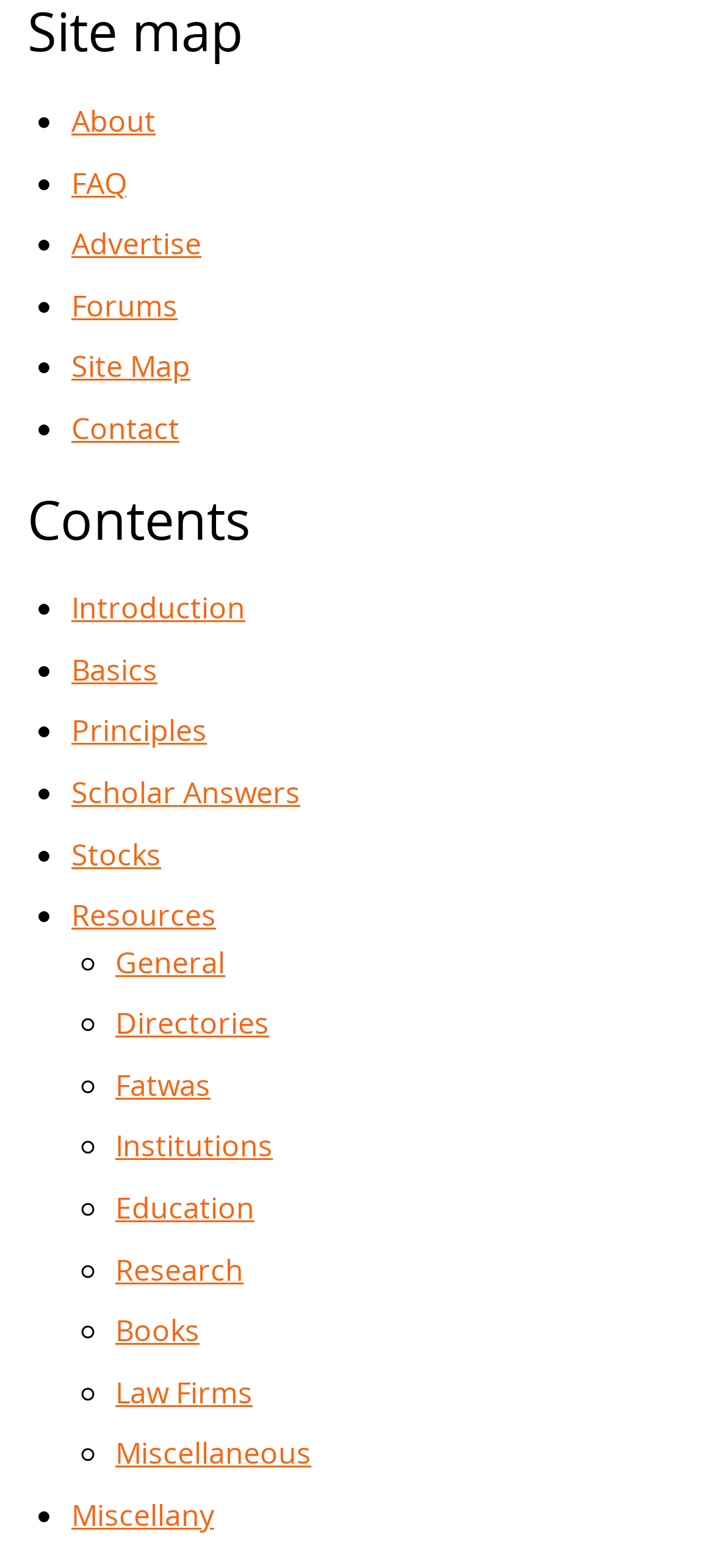Using the provided element description "Directories", determine the bounding box coordinates of the UI element.

[0.162, 0.64, 0.377, 0.665]